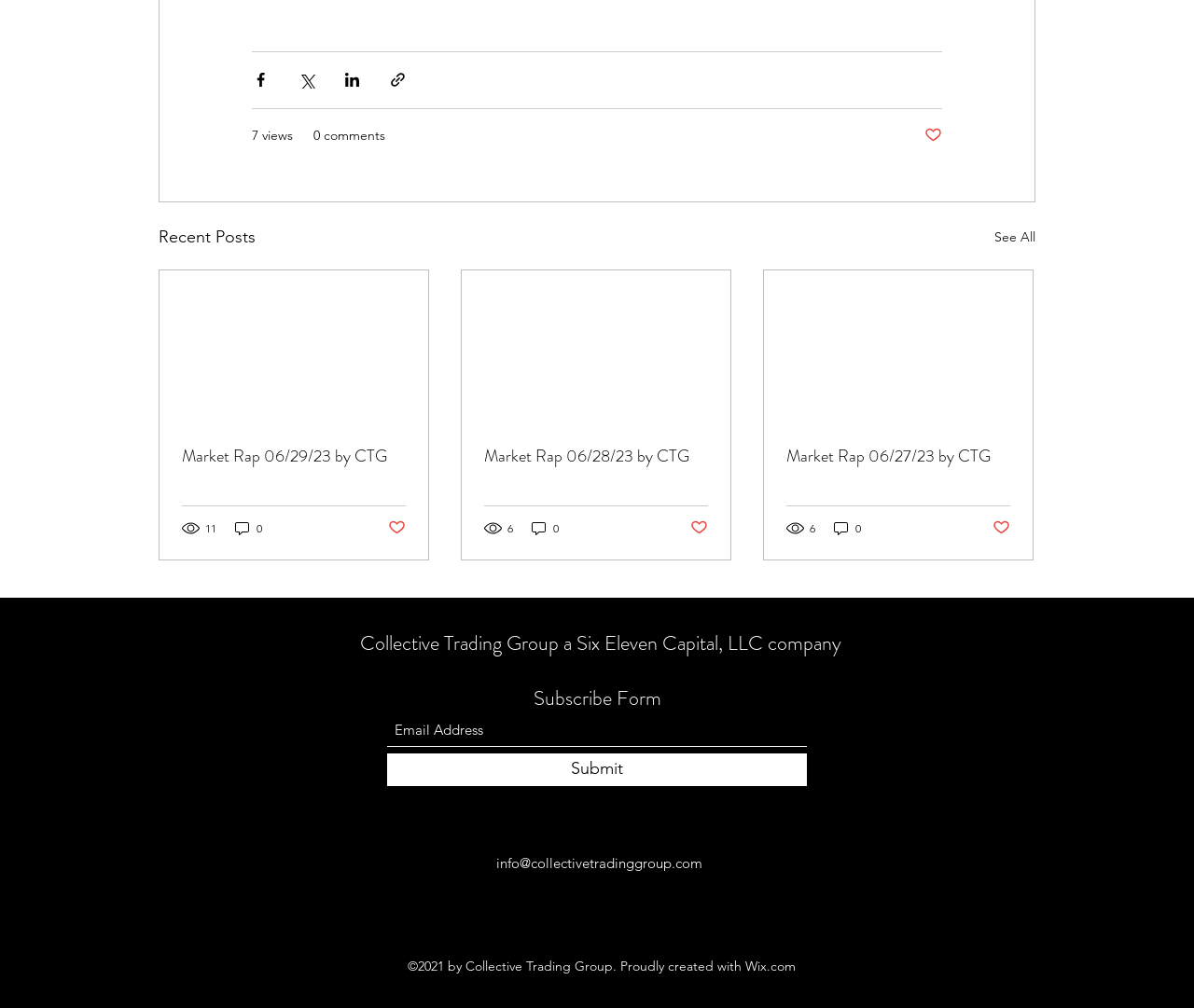What is the purpose of the 'Subscribe Form'?
Give a thorough and detailed response to the question.

The 'Subscribe Form' is located at the bottom of the webpage and has a textbox for 'Email Address' and a 'Submit' button, indicating that its purpose is to allow users to subscribe to the website or newsletter.